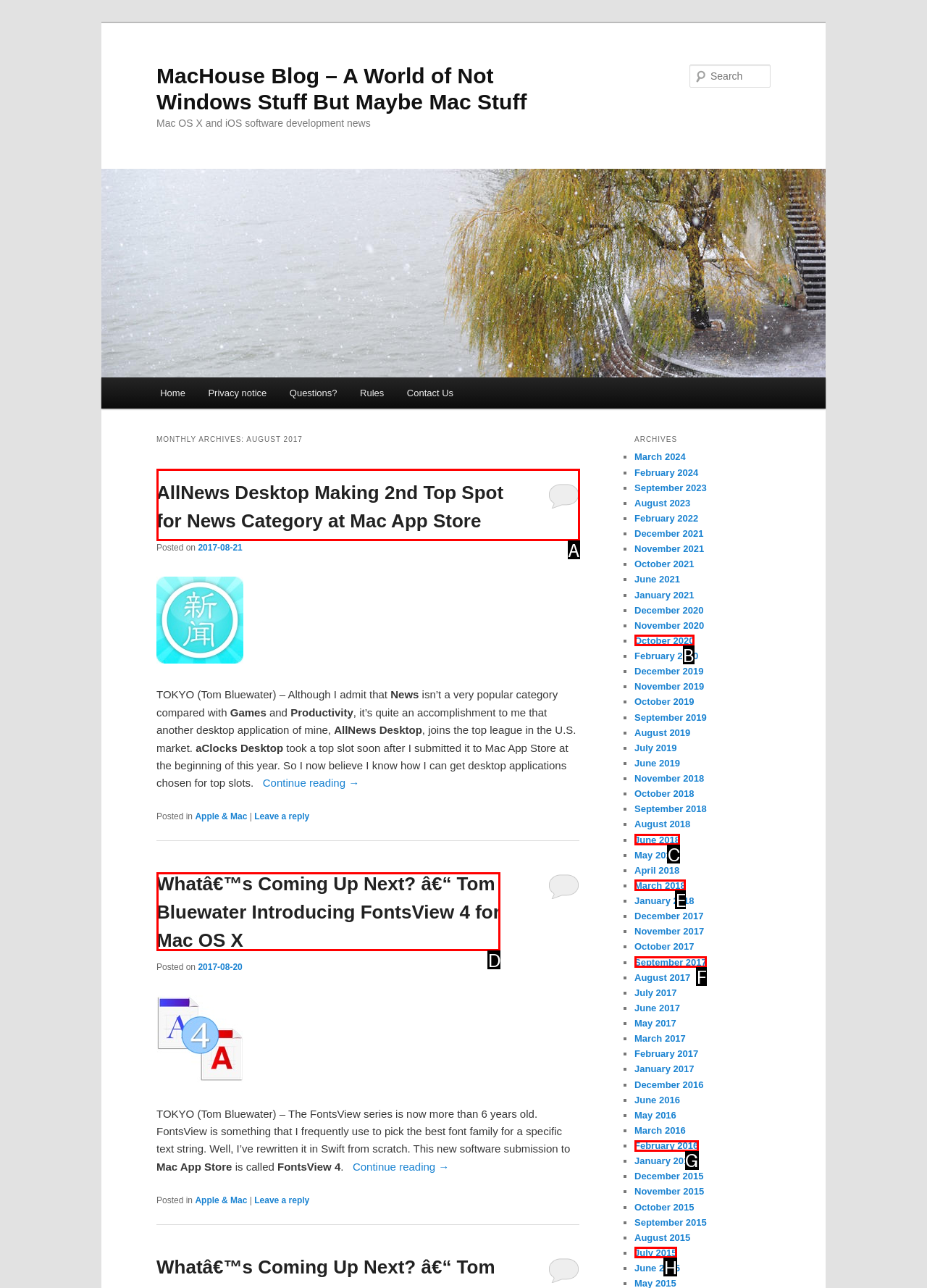Choose the HTML element that should be clicked to accomplish the task: Read AllNews Desktop Making 2nd Top Spot for News Category at Mac App Store. Answer with the letter of the chosen option.

A